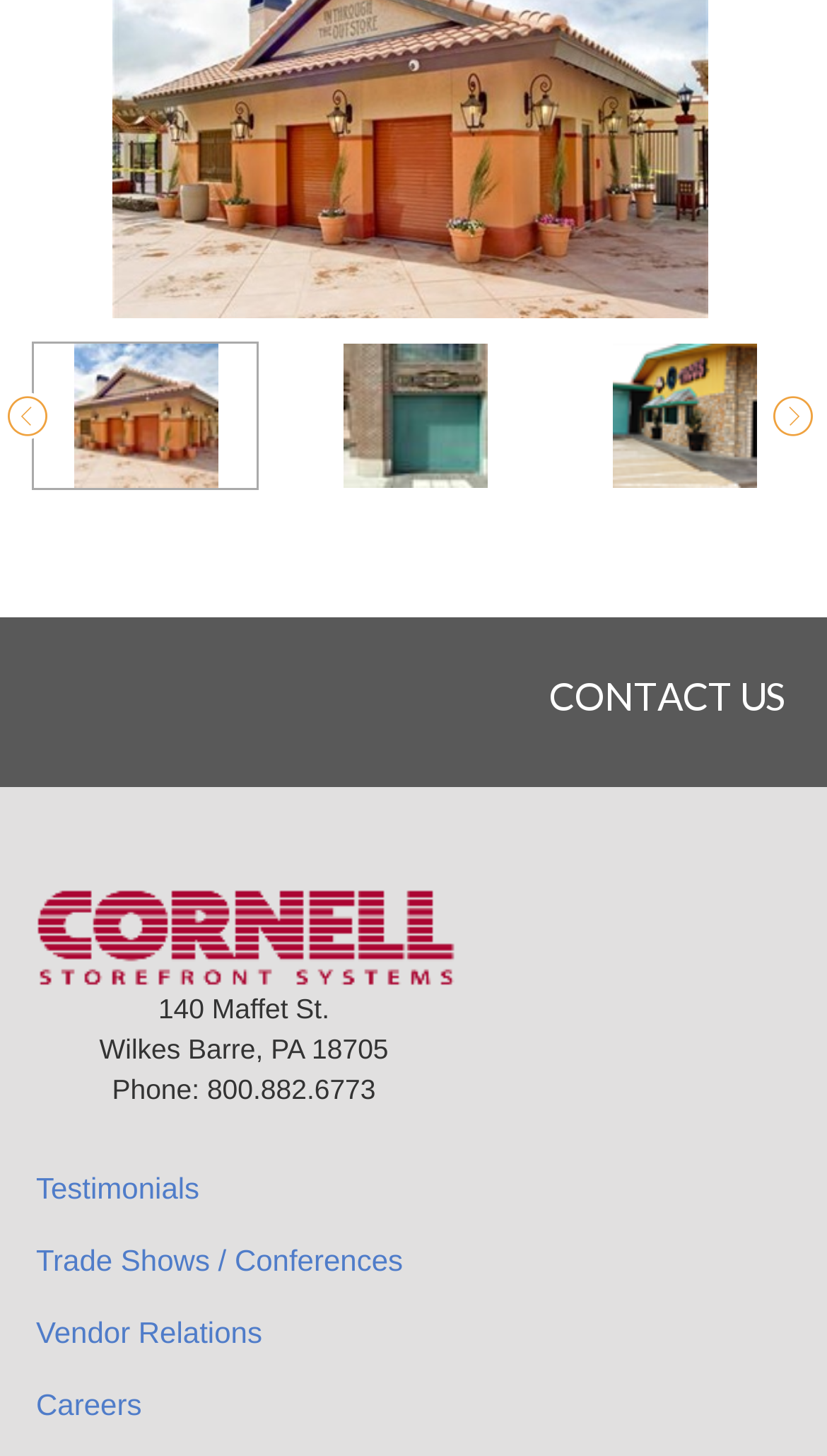Find the bounding box coordinates of the element's region that should be clicked in order to follow the given instruction: "click the 'Next' button". The coordinates should consist of four float numbers between 0 and 1, i.e., [left, top, right, bottom].

[0.931, 0.27, 0.987, 0.302]